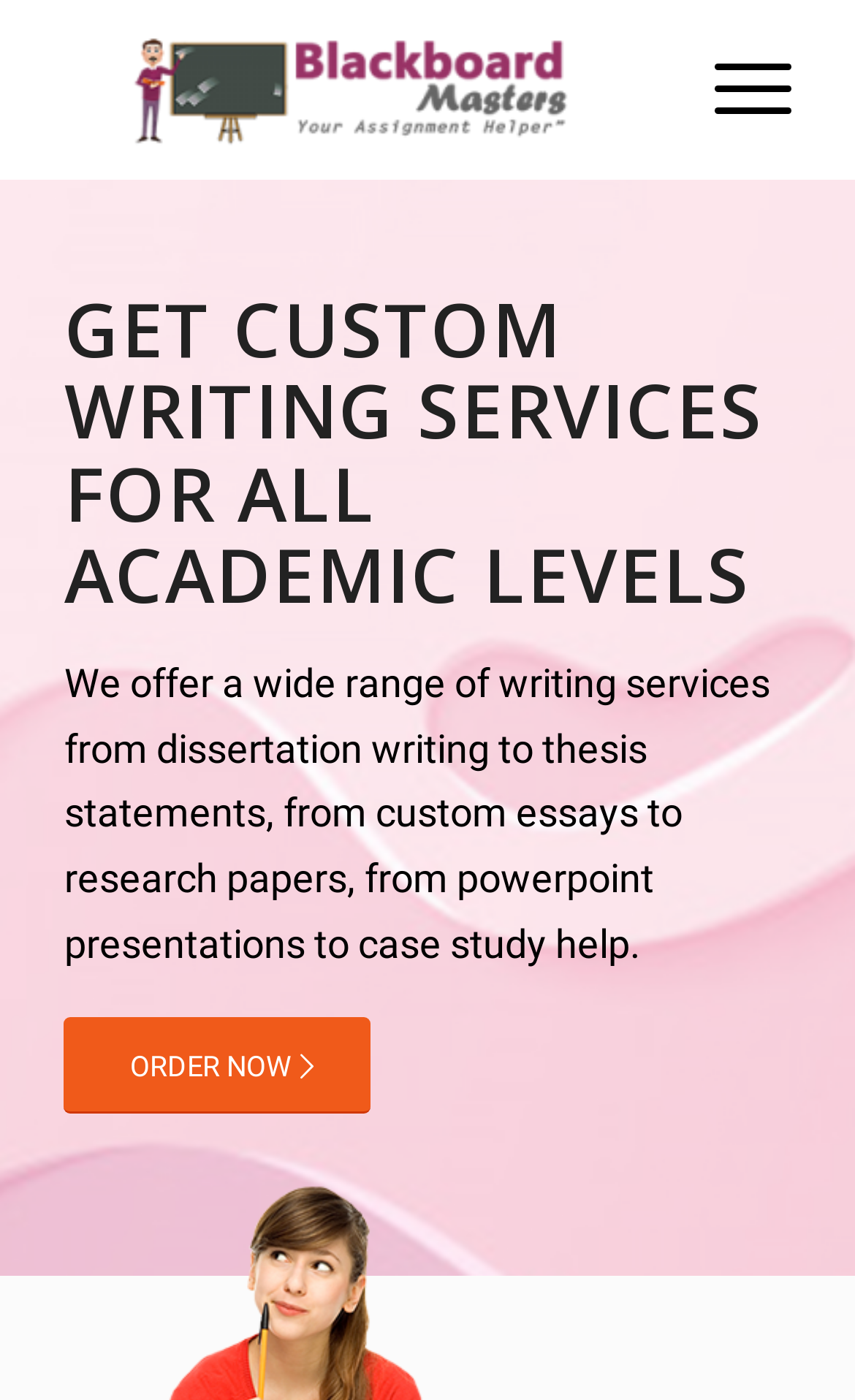How can I place an order on the website? Based on the screenshot, please respond with a single word or phrase.

Click 'ORDER NOW'